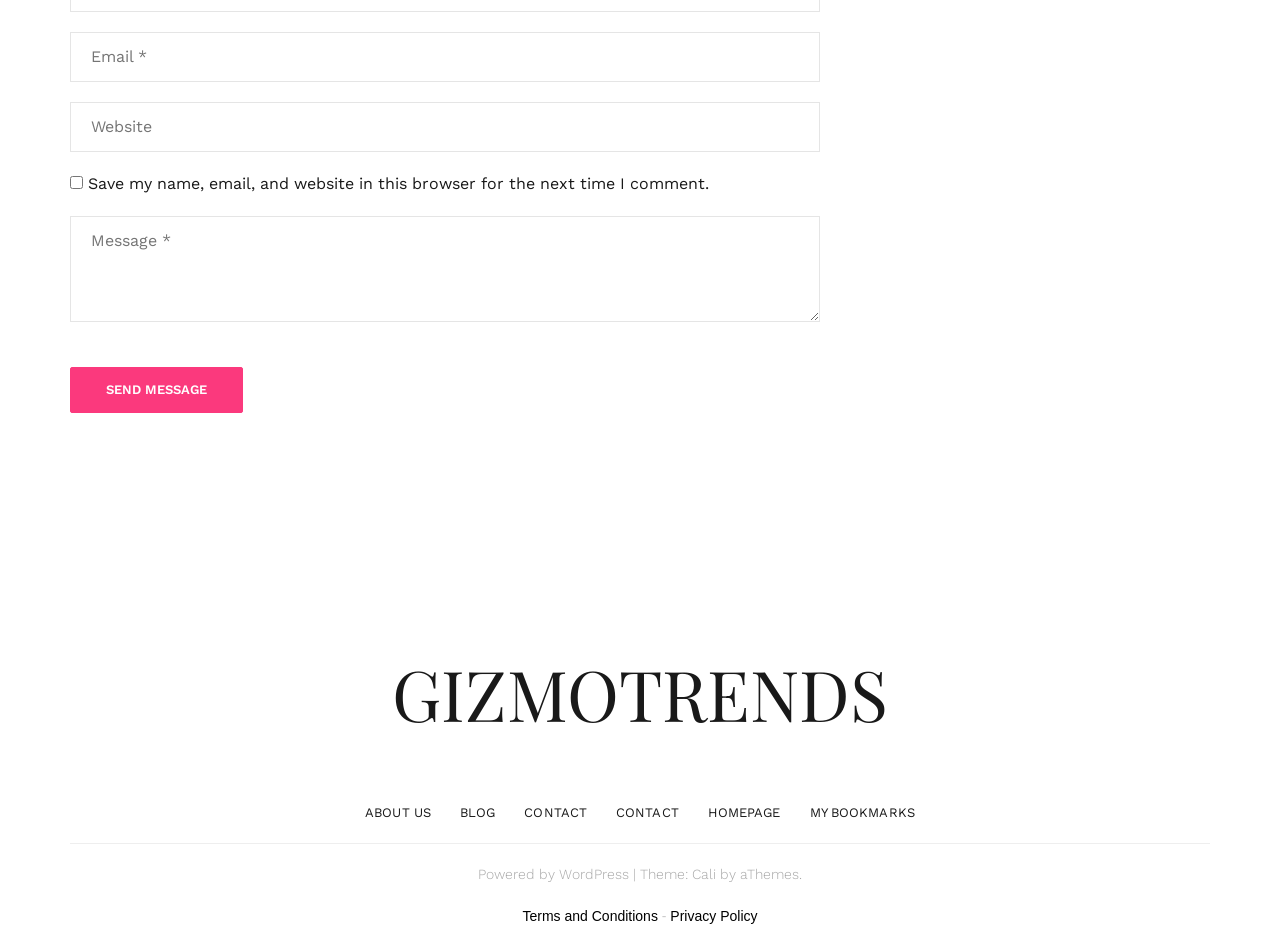Please identify the bounding box coordinates of the clickable area that will fulfill the following instruction: "Click Send Message". The coordinates should be in the format of four float numbers between 0 and 1, i.e., [left, top, right, bottom].

[0.055, 0.389, 0.19, 0.438]